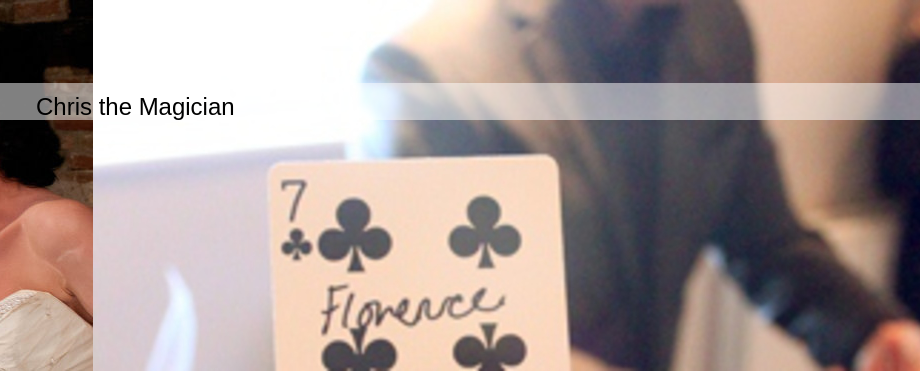What is the suit of the playing card?
Please provide a single word or phrase as your answer based on the screenshot.

Clubs